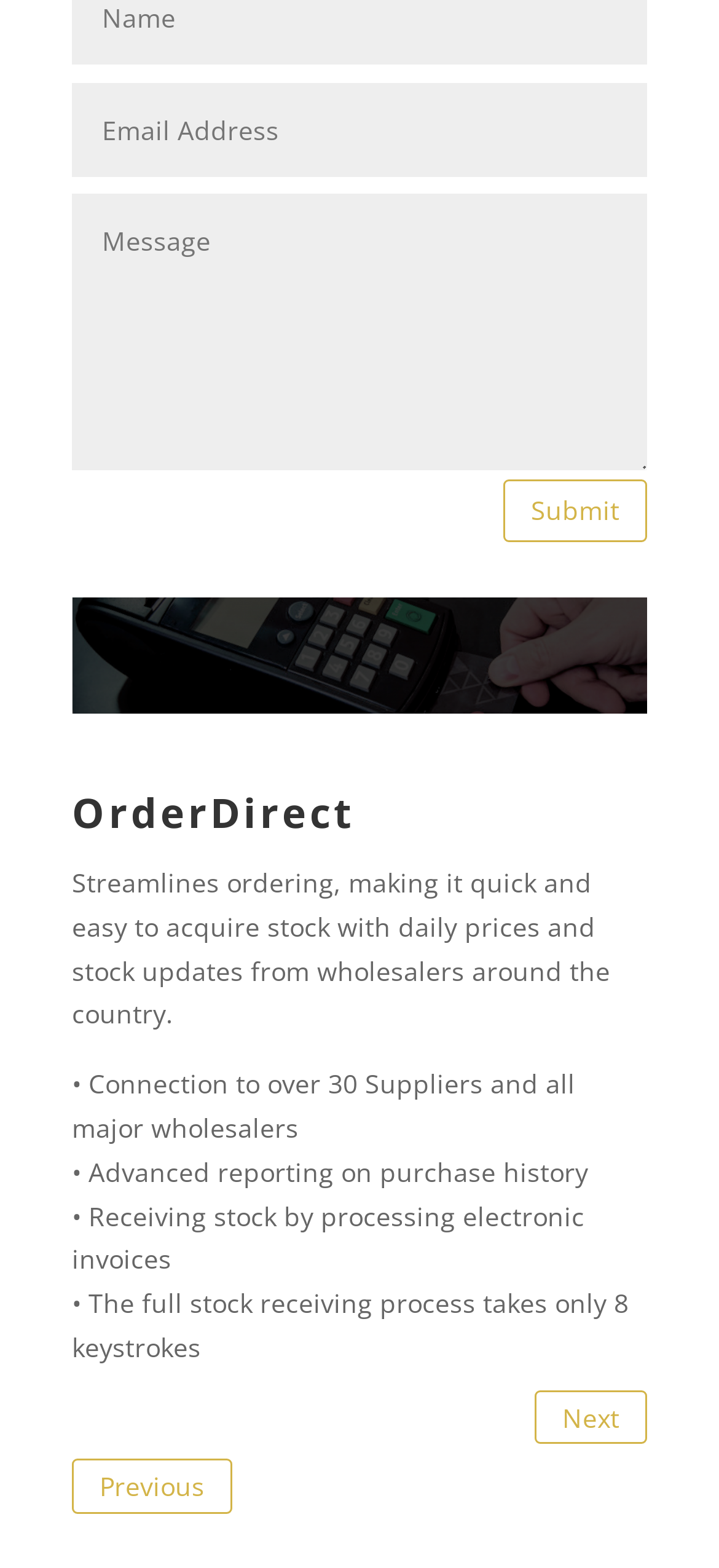Locate the bounding box for the described UI element: "Coast Views". Ensure the coordinates are four float numbers between 0 and 1, formatted as [left, top, right, bottom].

None